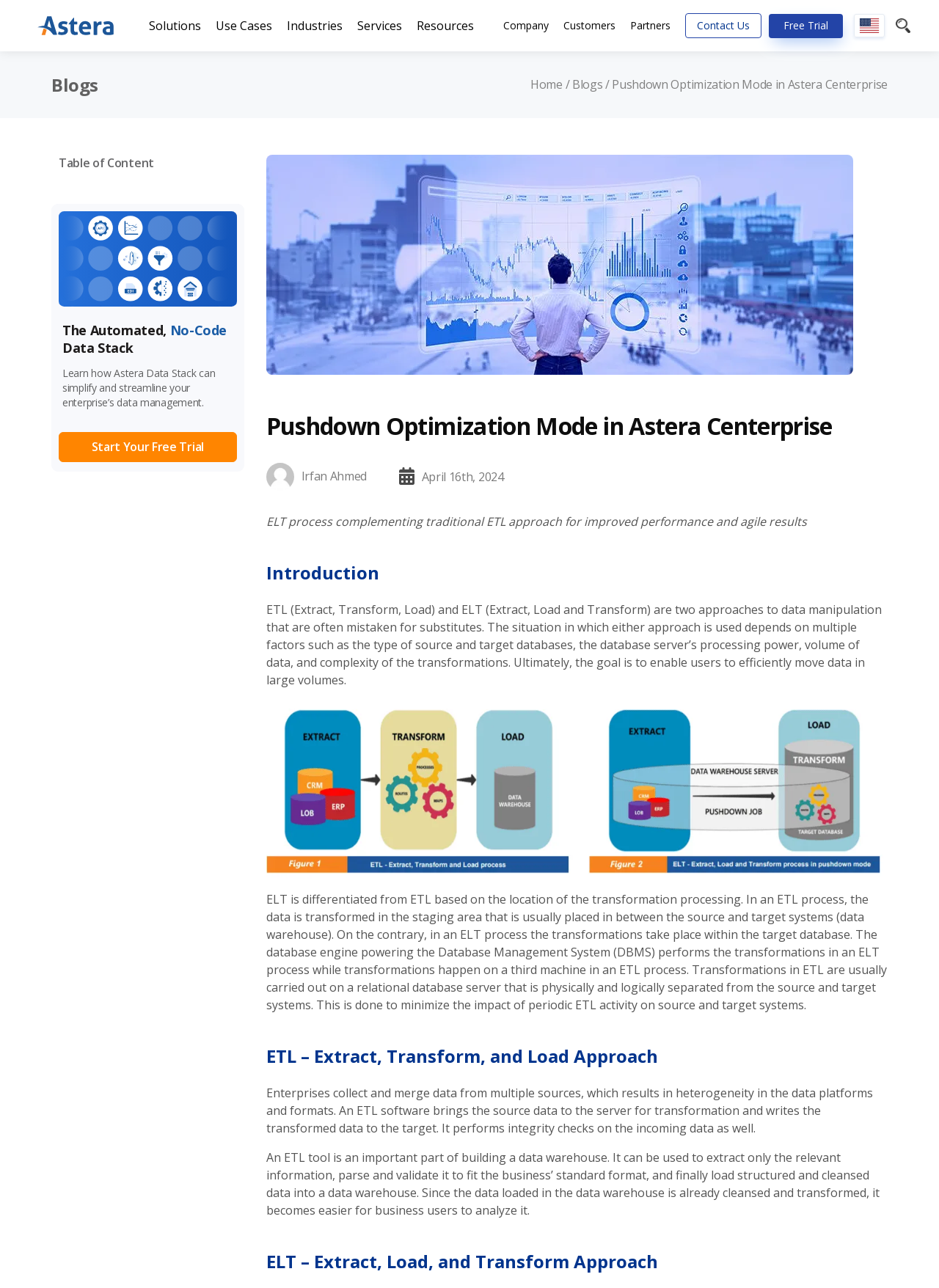Please indicate the bounding box coordinates of the element's region to be clicked to achieve the instruction: "Click on the 'Home' link". Provide the coordinates as four float numbers between 0 and 1, i.e., [left, top, right, bottom].

[0.565, 0.059, 0.599, 0.072]